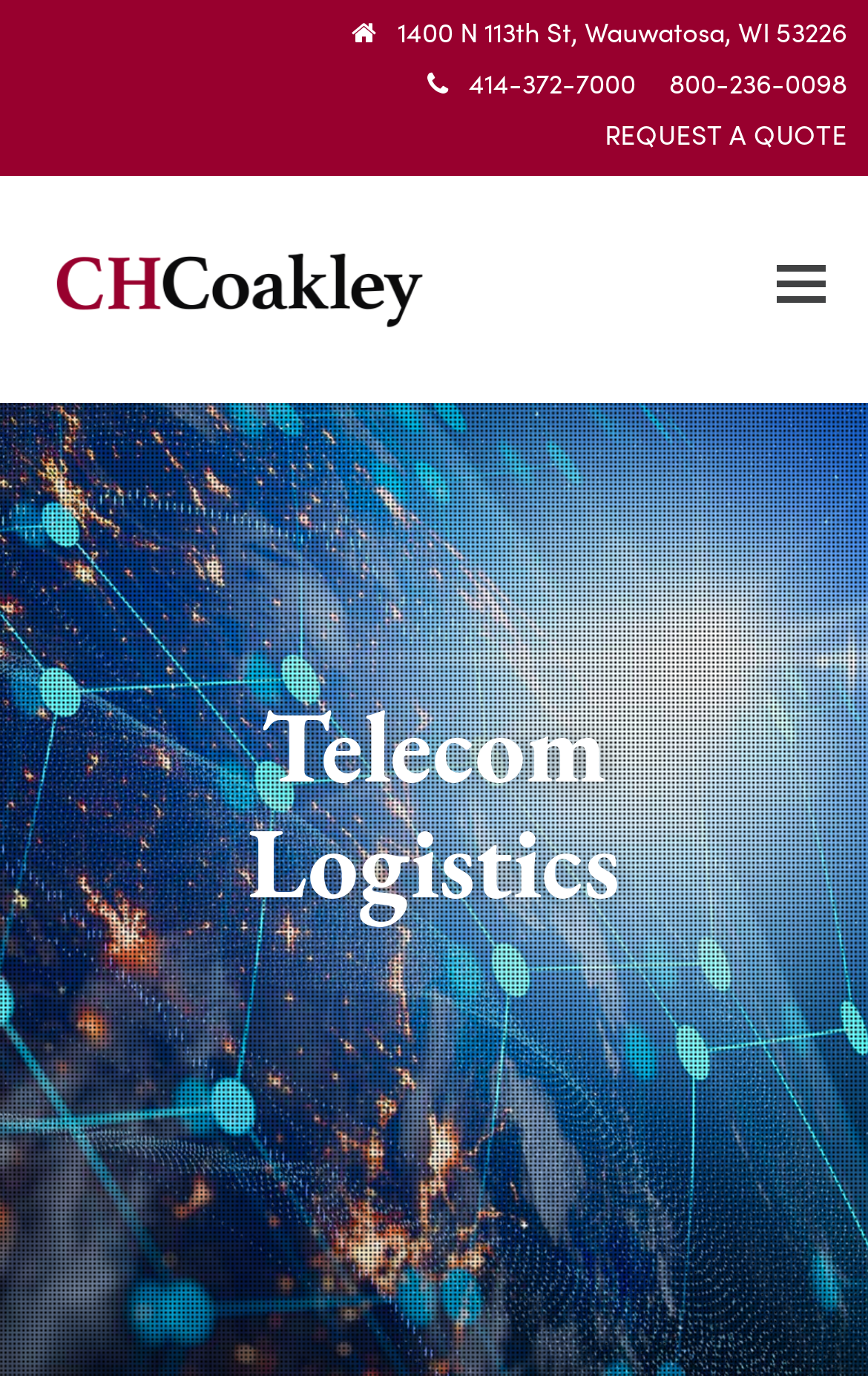Please give a succinct answer using a single word or phrase:
What is the phone number to request a quote?

414-372-7000